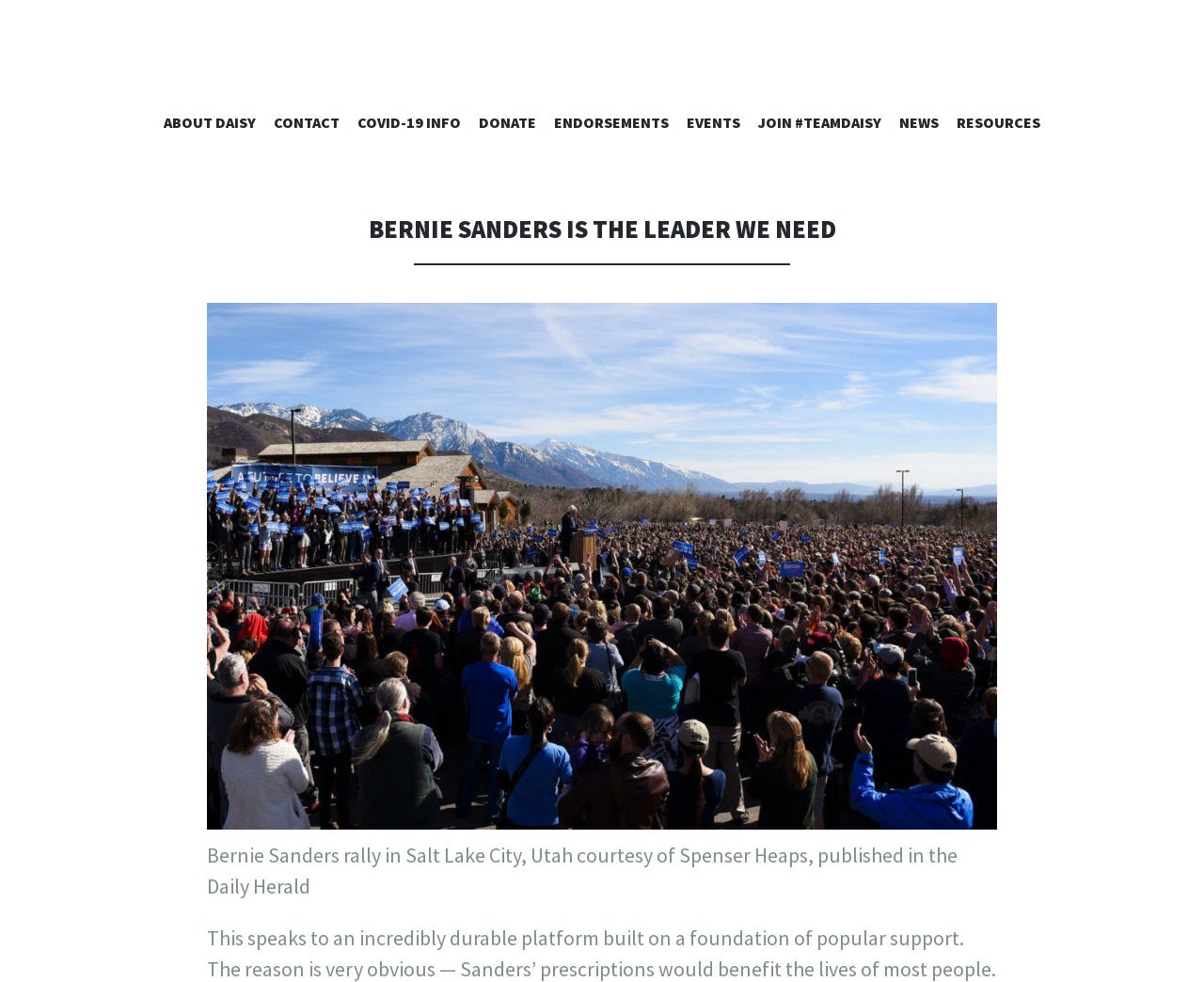Provide the bounding box coordinates of the HTML element this sentence describes: "COVID-19 Info". The bounding box coordinates consist of four float numbers between 0 and 1, i.e., [left, top, right, bottom].

[0.297, 0.115, 0.383, 0.142]